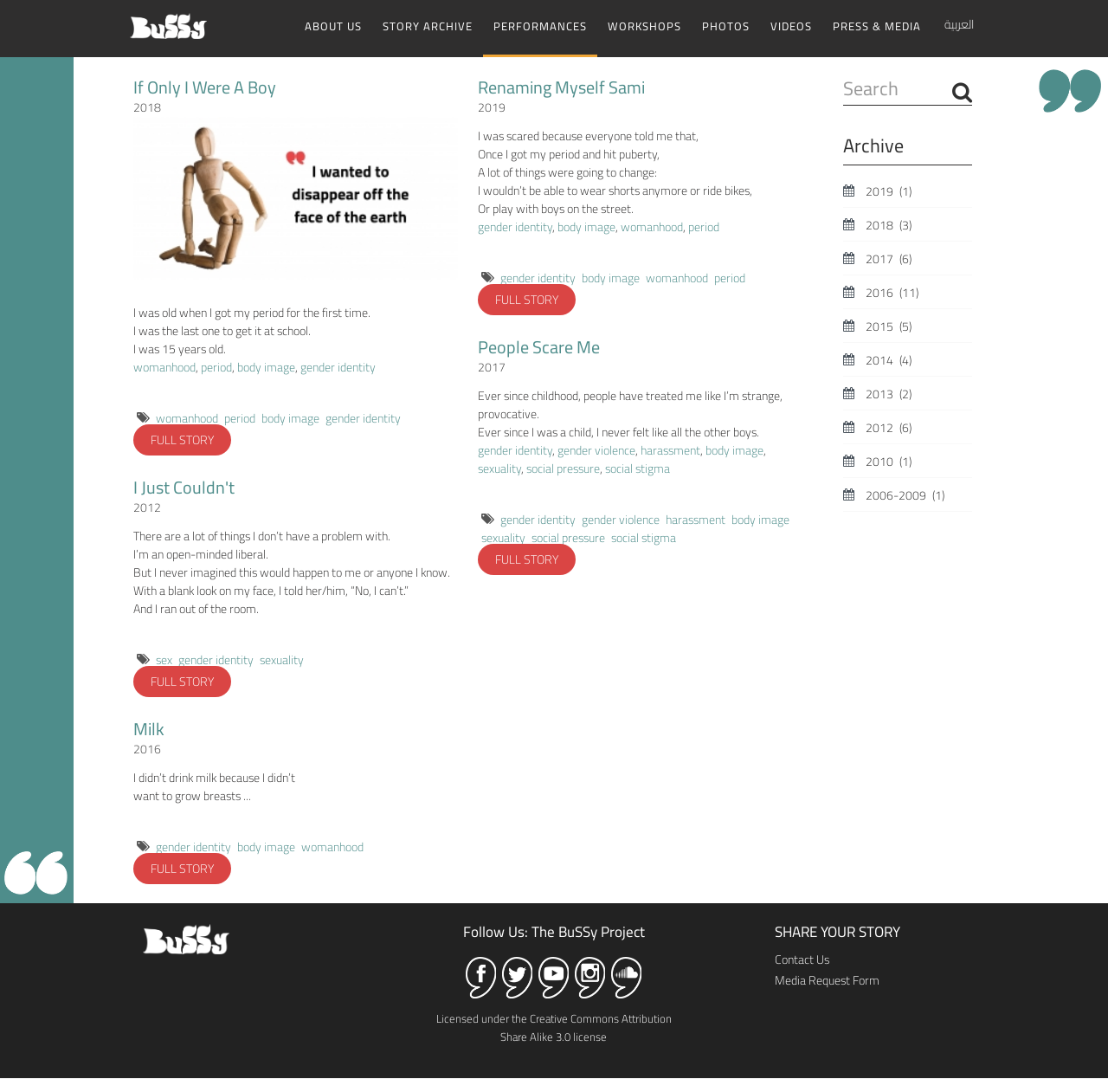What is the name of the project?
Provide a detailed and well-explained answer to the question.

The name of the project is BuSSy, which is mentioned in the link 'BuSSy' at the top of the webpage, and also in the image 'BuSSy' with the same bounding box coordinates.